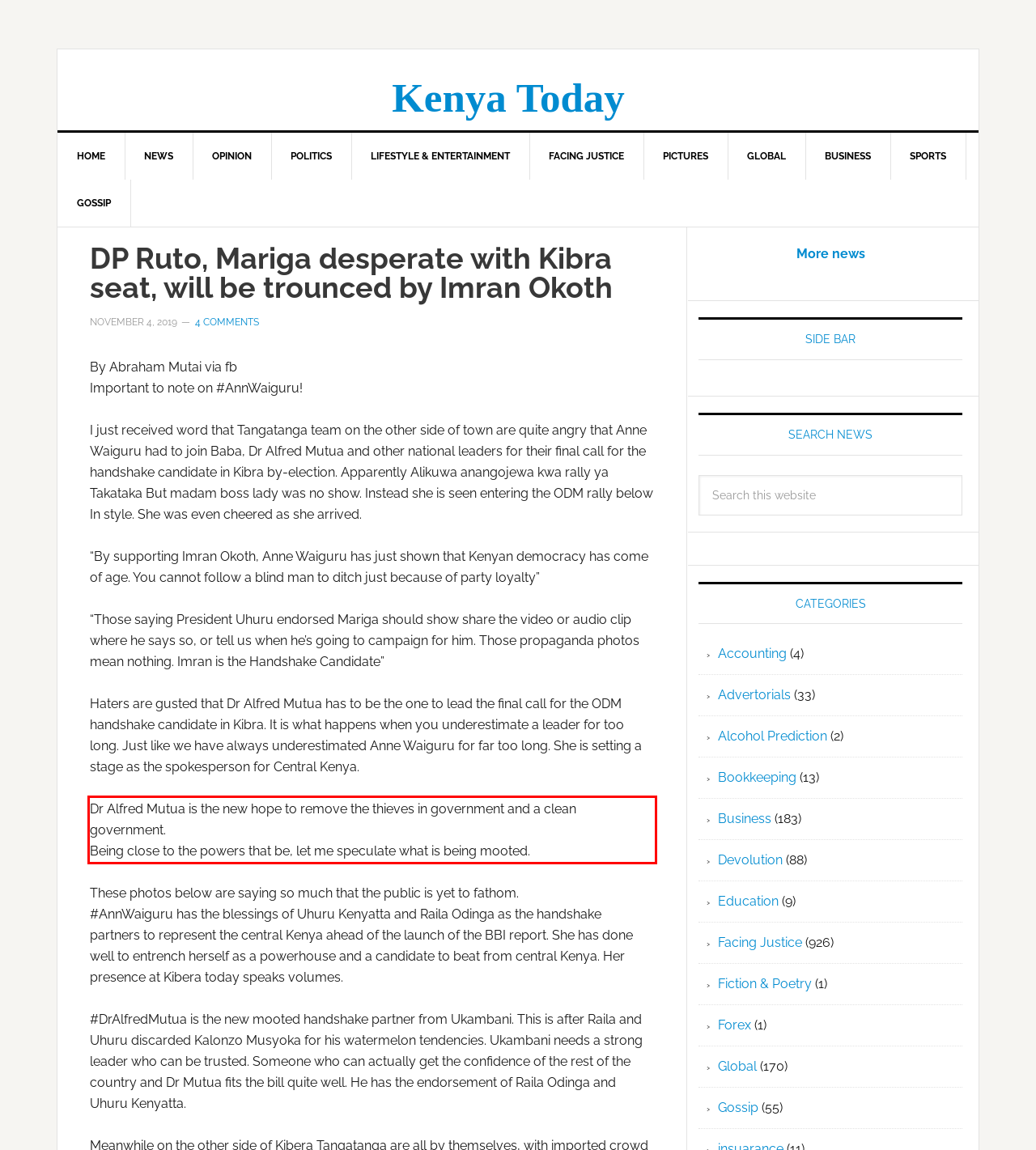You have a webpage screenshot with a red rectangle surrounding a UI element. Extract the text content from within this red bounding box.

Dr Alfred Mutua is the new hope to remove the thieves in government and a clean government. Being close to the powers that be, let me speculate what is being mooted.